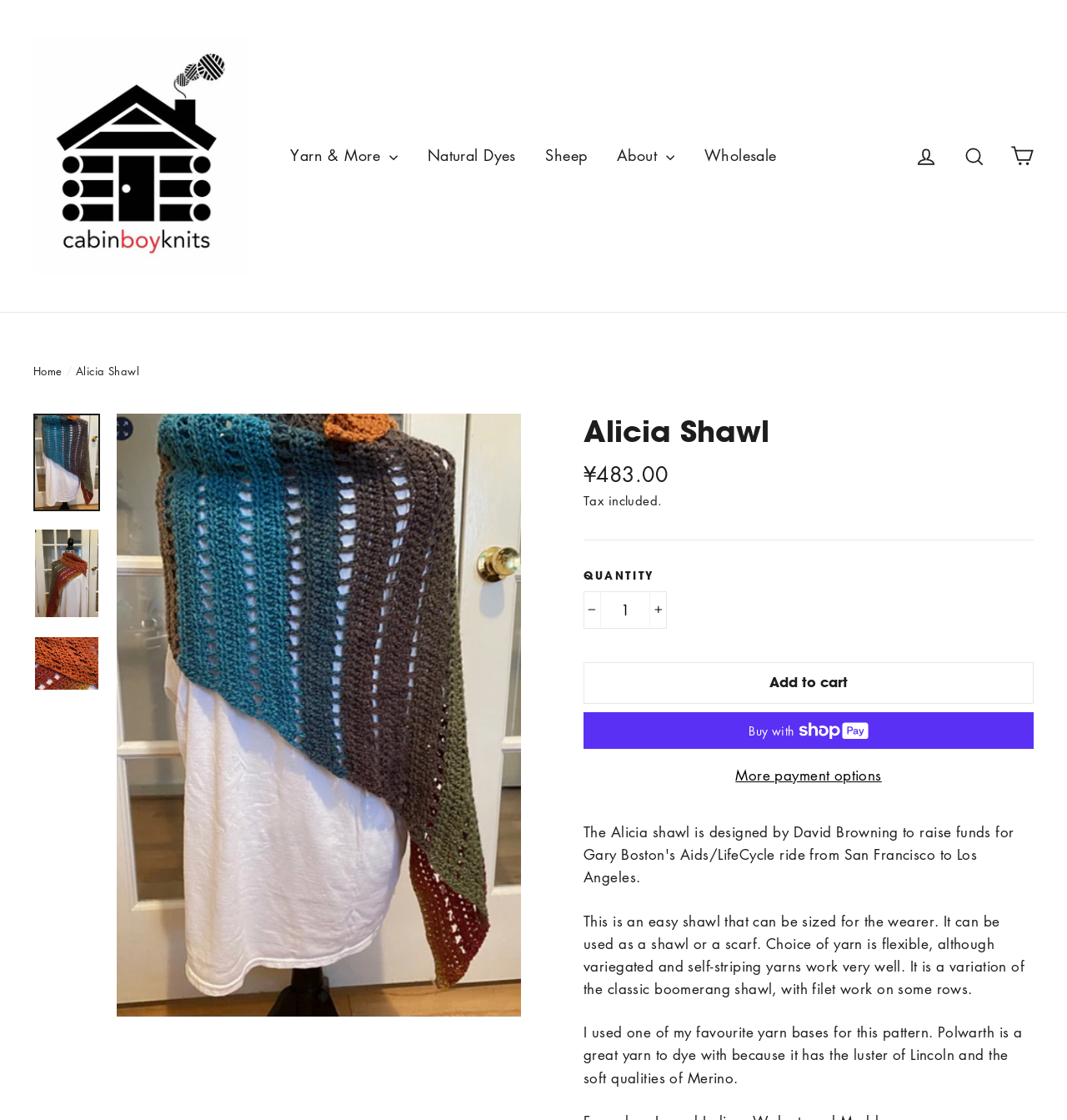Create a detailed description of the webpage's content and layout.

The webpage is about the Alicia Shawl, a product designed by David Browning to raise funds for Gary Boston's Aids/LifeCycle ride. At the top left corner, there is a link to skip to the content. Next to it, there is a logo of Cabin Boy Knits, which is also a link. 

On the top navigation bar, there are several links, including "Yarn & More", "Natural Dyes", "Sheep", "About", and "Wholesale". On the top right corner, there are three links: "Log in", "Search", and "Cart". 

Below the navigation bar, there is a breadcrumb navigation with links to "Home" and "Alicia Shawl". 

The main content of the page is about the Alicia Shawl. There is a large image of the shawl, accompanied by a button and some text. Below the image, there is a heading "Alicia Shawl" and some information about the product, including its regular price and a note that tax is included. 

There is a separator line below the price information, followed by a section to input the quantity of the product. There are buttons to increase or decrease the quantity, and a button to add the product to the cart. 

Below the quantity section, there is a button to buy the product with ShopPay, accompanied by an image. There is also a button to explore more payment options. 

The webpage also includes a detailed description of the product, explaining that it is an easy shawl that can be sized for the wearer and can be used as a shawl or a scarf. The description also mentions the yarn used for the pattern and its characteristics.